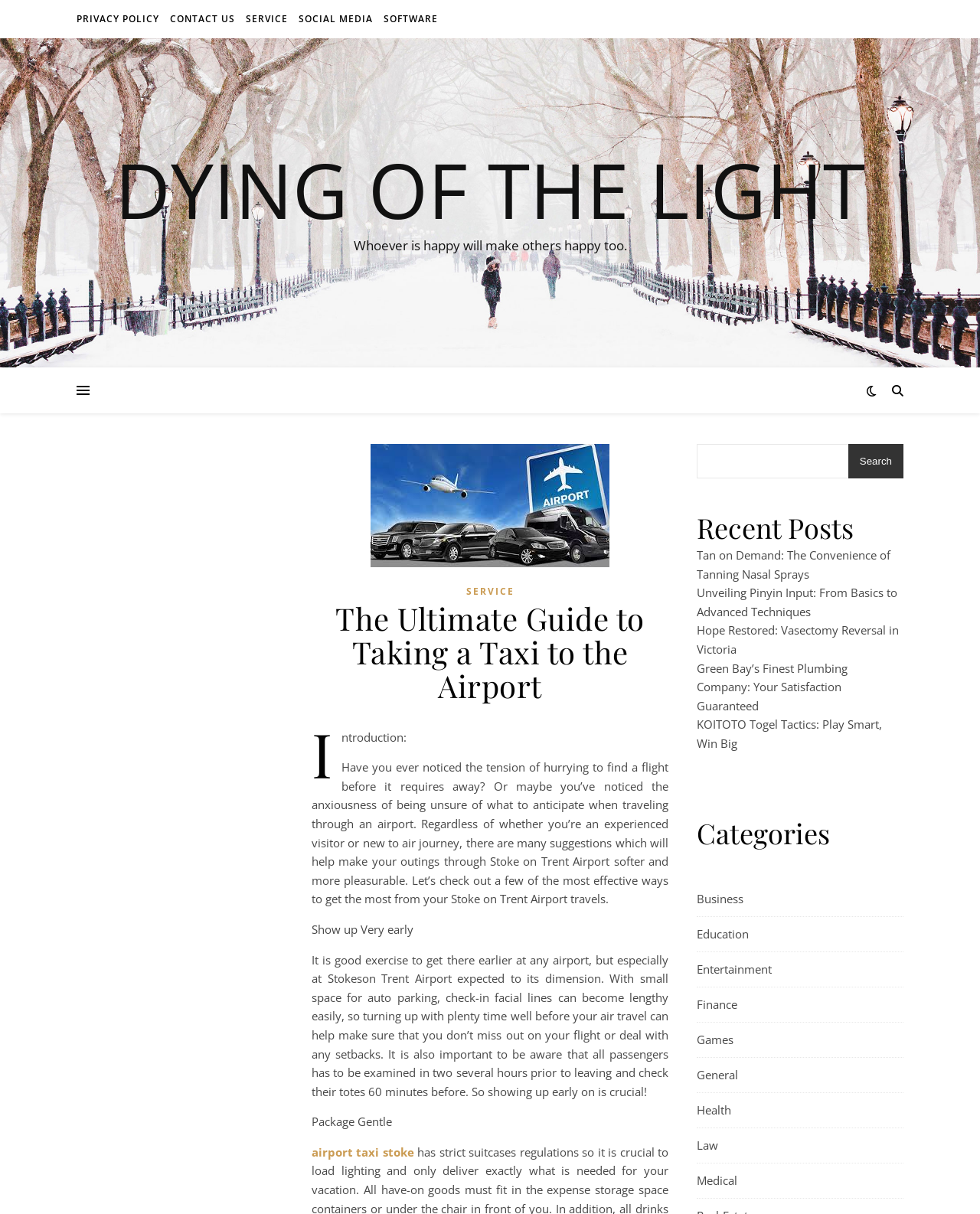Identify the coordinates of the bounding box for the element that must be clicked to accomplish the instruction: "Check out Recent Posts".

[0.711, 0.419, 0.922, 0.45]